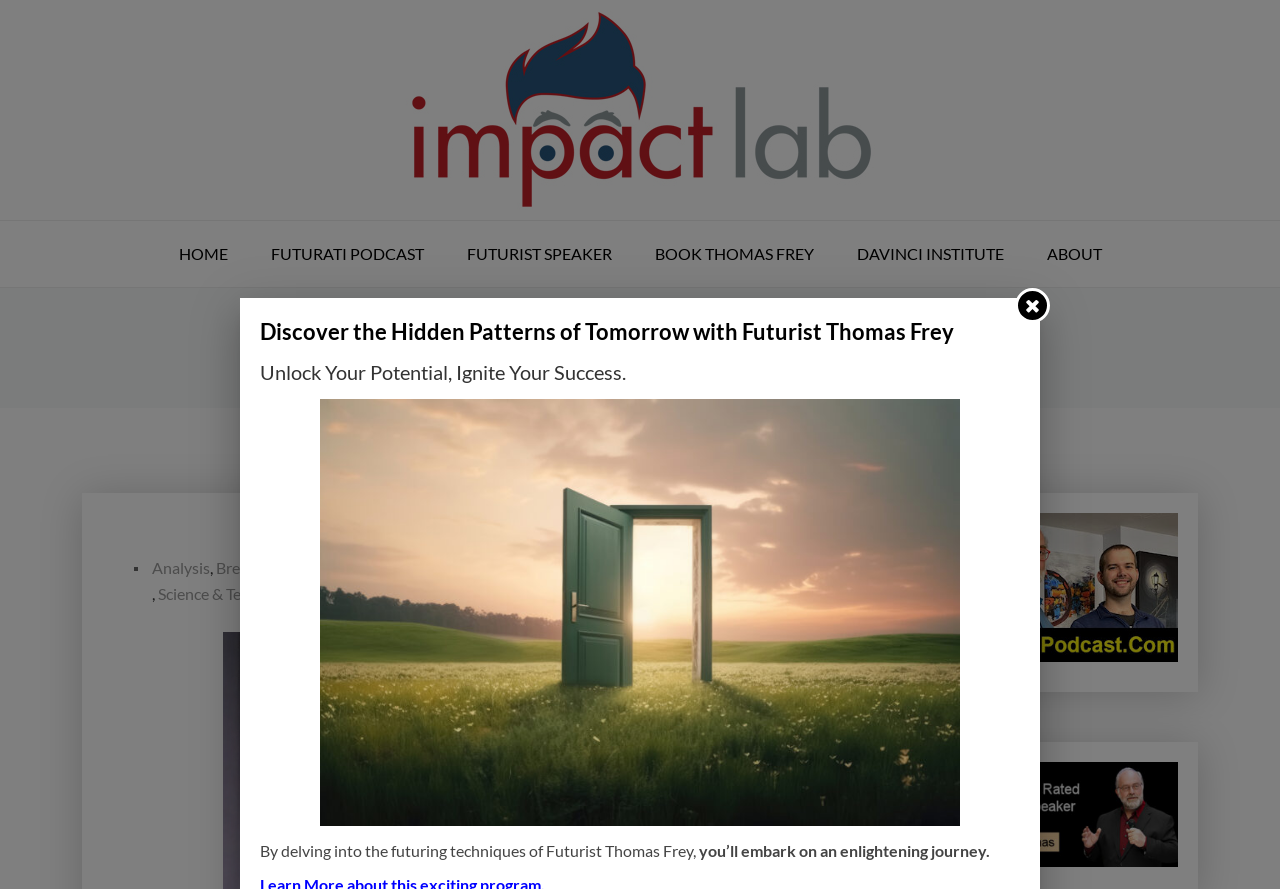What is the name of the futurist mentioned on this webpage?
Provide a short answer using one word or a brief phrase based on the image.

Thomas Frey